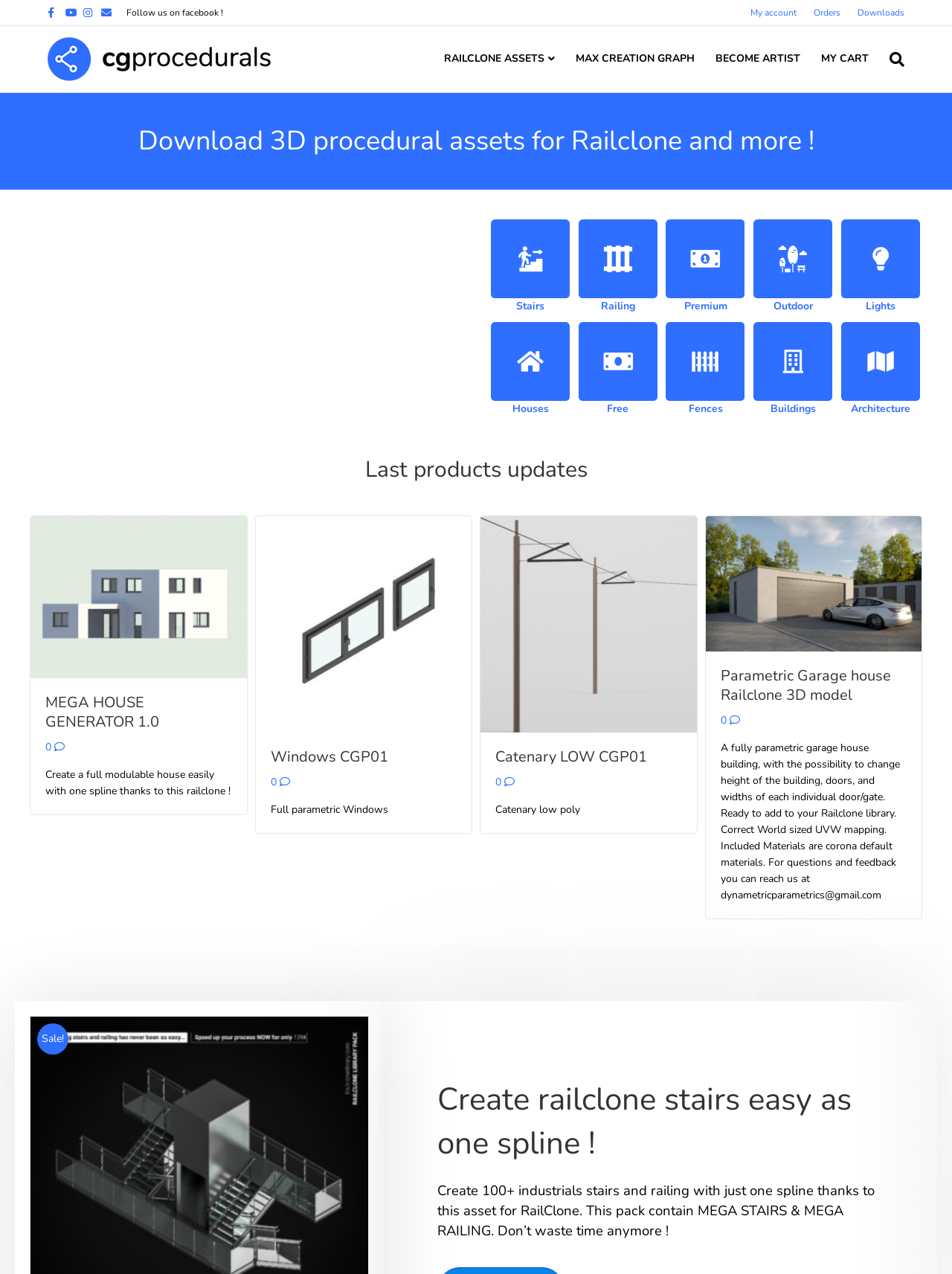What is the purpose of the 'Create railclone stairs easy as one spline!' section?
Please utilize the information in the image to give a detailed response to the question.

This section of the webpage appears to be promoting a specific asset or tool that allows users to create stairs and railing with just one spline in RailClone. The section includes a brief description and a call-to-action to encourage users to try it out.